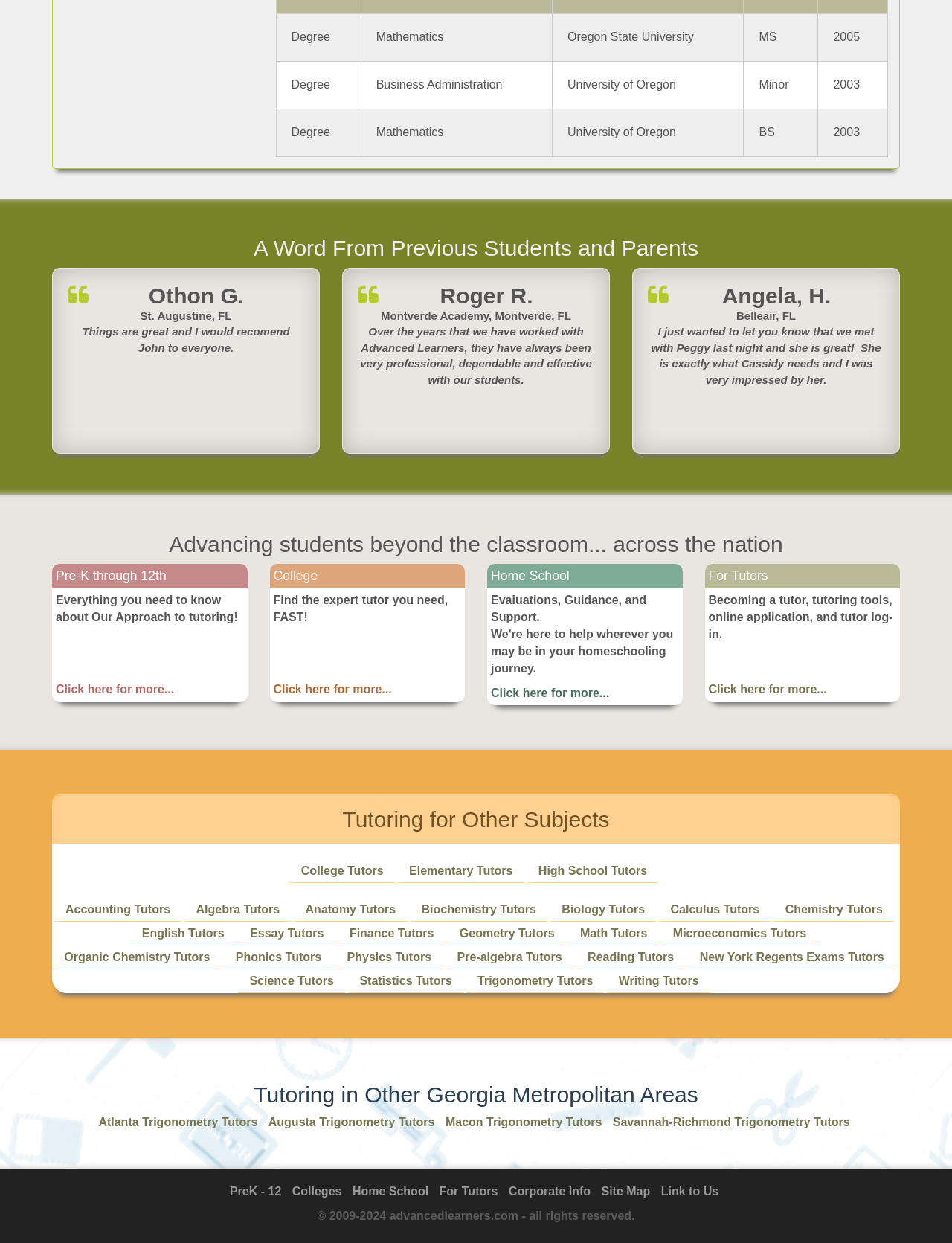Please identify the bounding box coordinates of the element that needs to be clicked to execute the following command: "View the 'Products' page". Provide the bounding box using four float numbers between 0 and 1, formatted as [left, top, right, bottom].

None